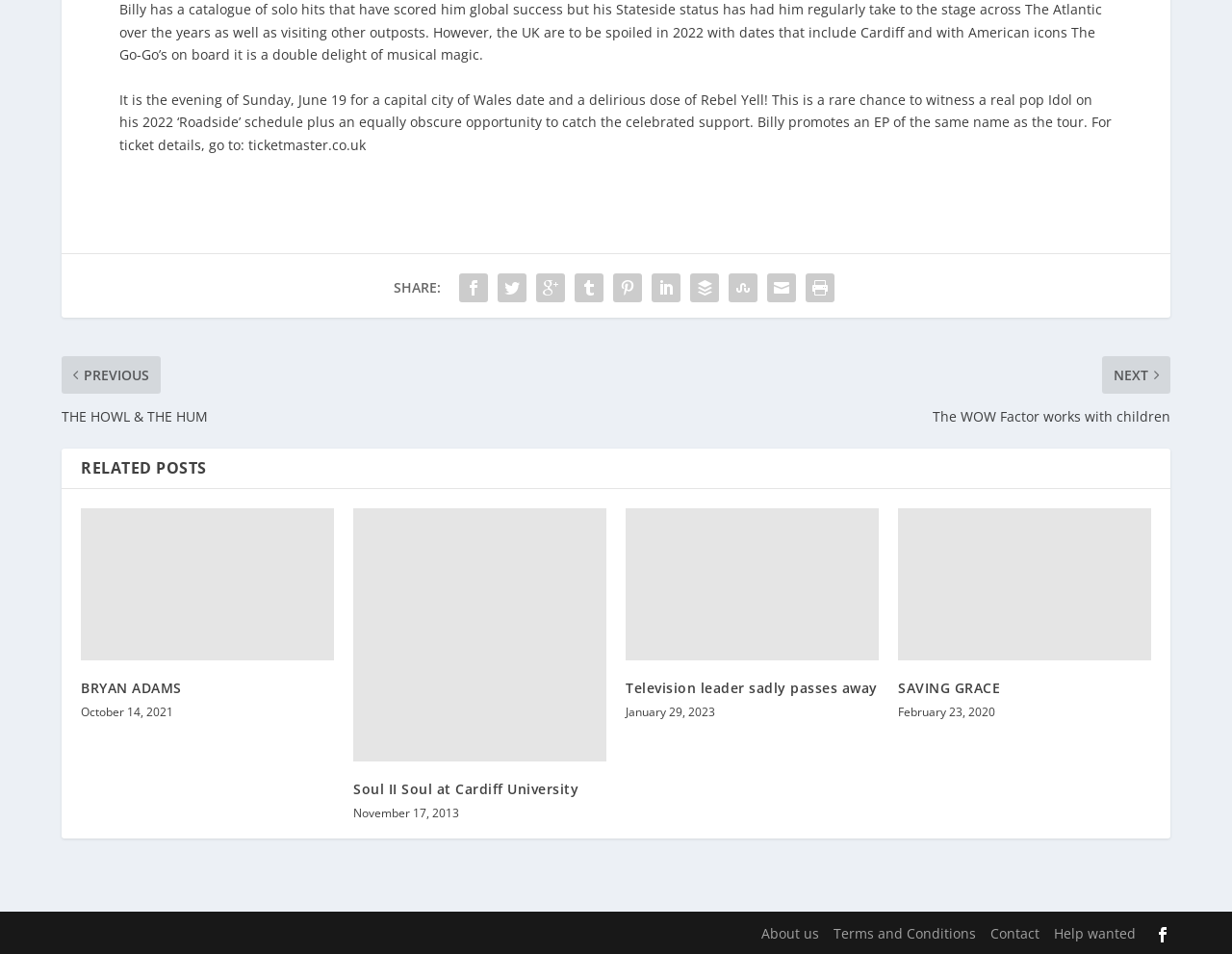Please locate the bounding box coordinates of the element that should be clicked to complete the given instruction: "Read about Television leader sadly passes away".

[0.508, 0.519, 0.713, 0.678]